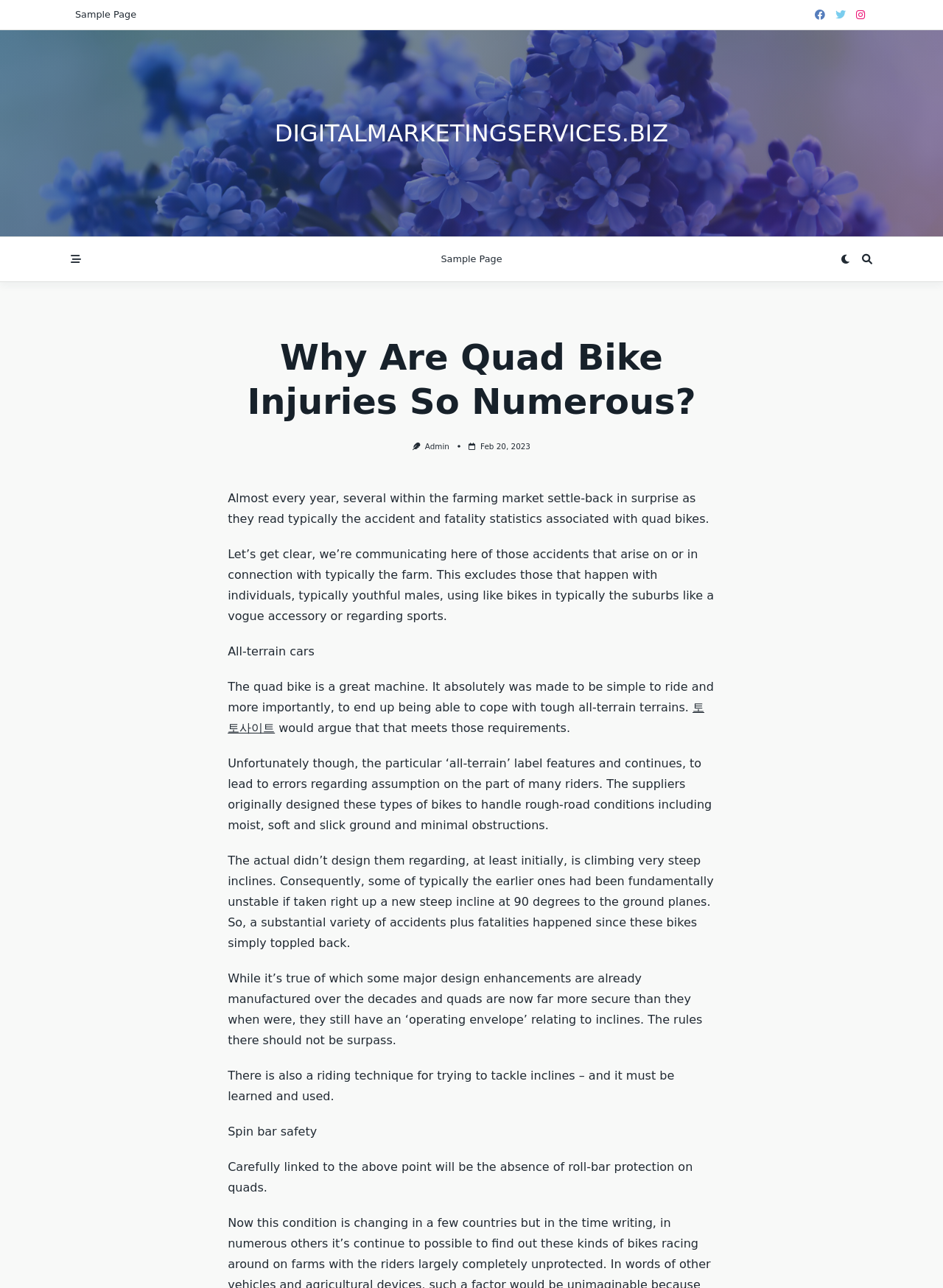What is the text of the webpage's headline?

Why Are Quad Bike Injuries So Numerous?